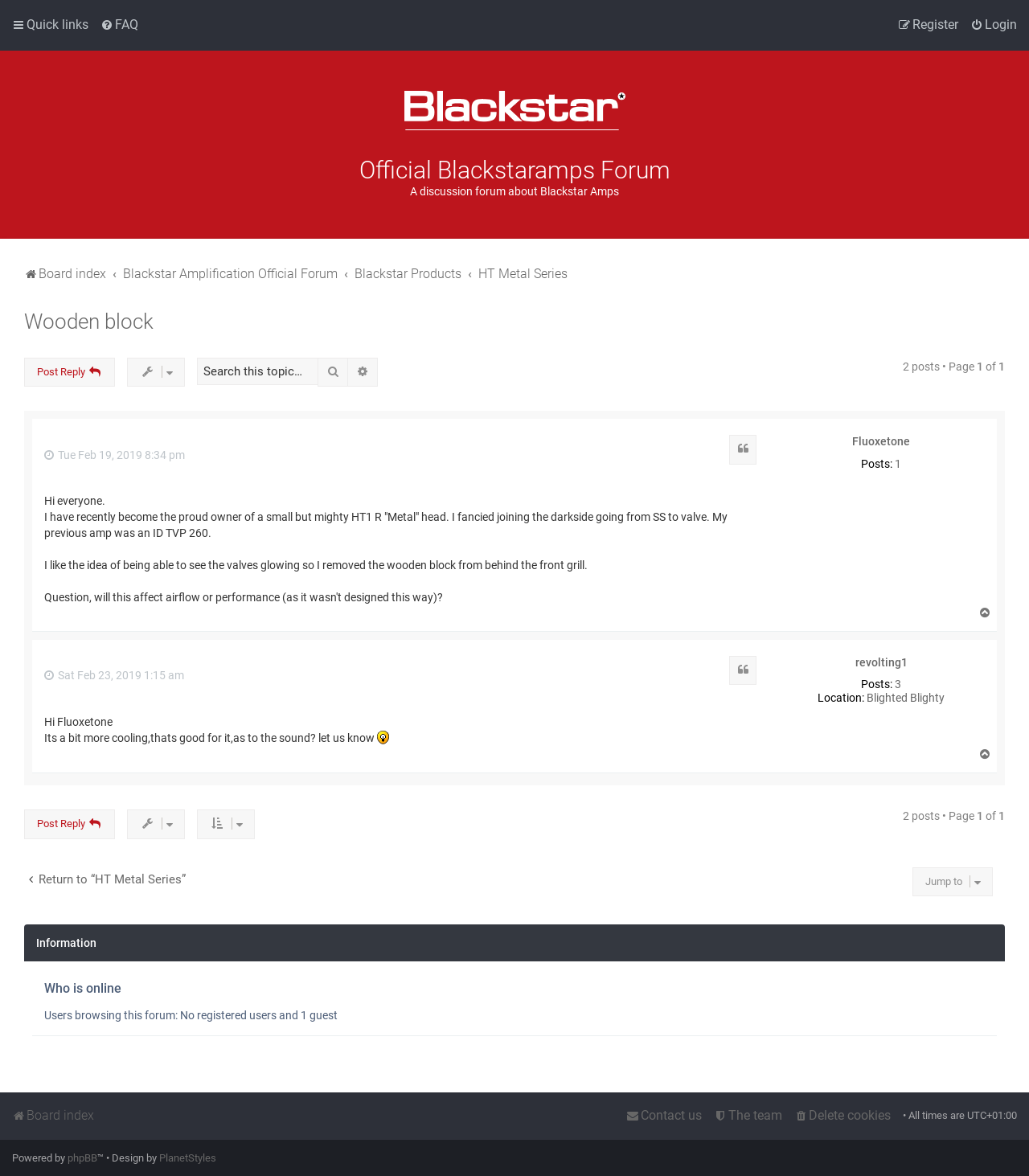Pinpoint the bounding box coordinates of the element you need to click to execute the following instruction: "View the 'Topic tools'". The bounding box should be represented by four float numbers between 0 and 1, in the format [left, top, right, bottom].

[0.123, 0.304, 0.18, 0.329]